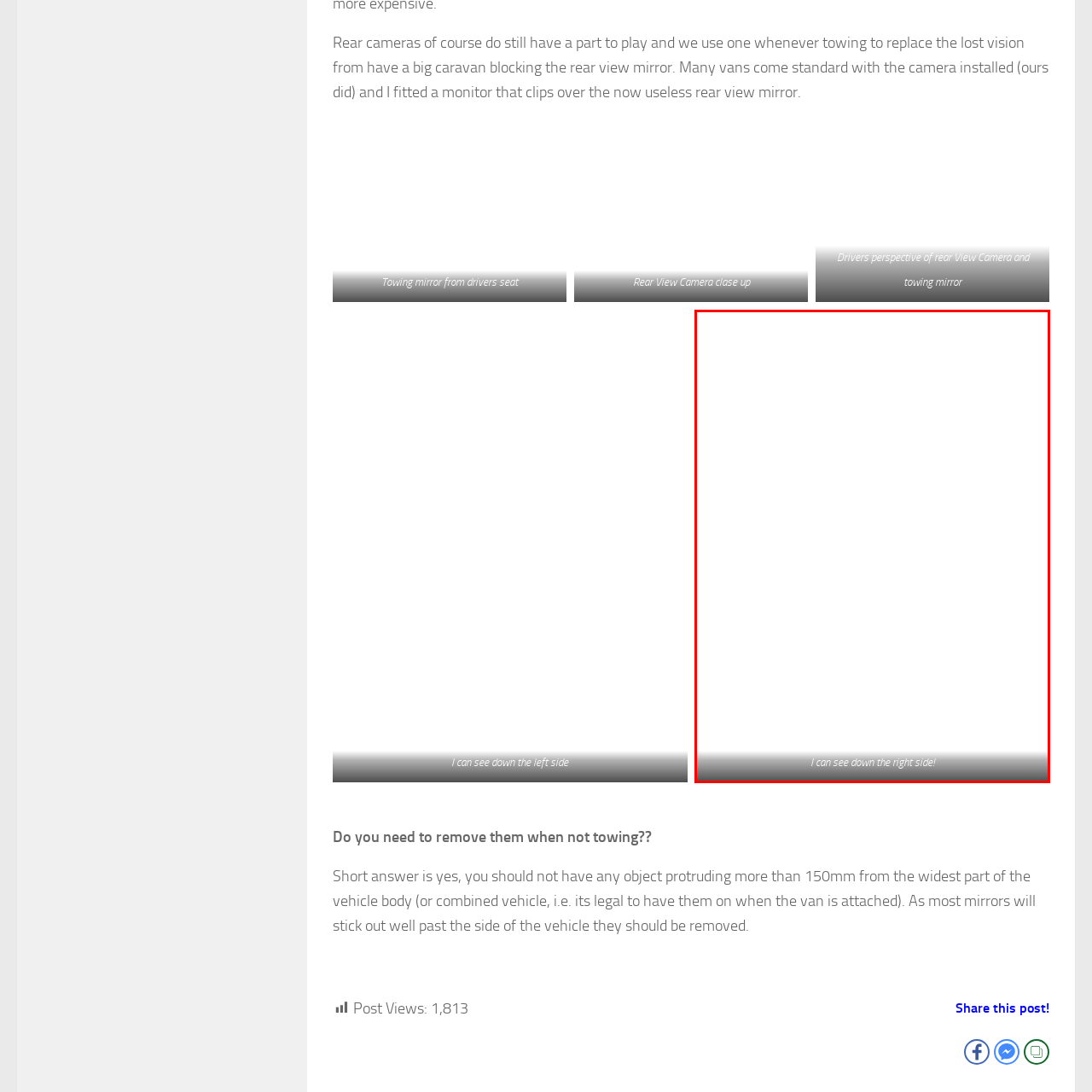Observe the image segment inside the red bounding box and answer concisely with a single word or phrase: What is the topic of the larger article?

Importance of rear view and towing mirrors